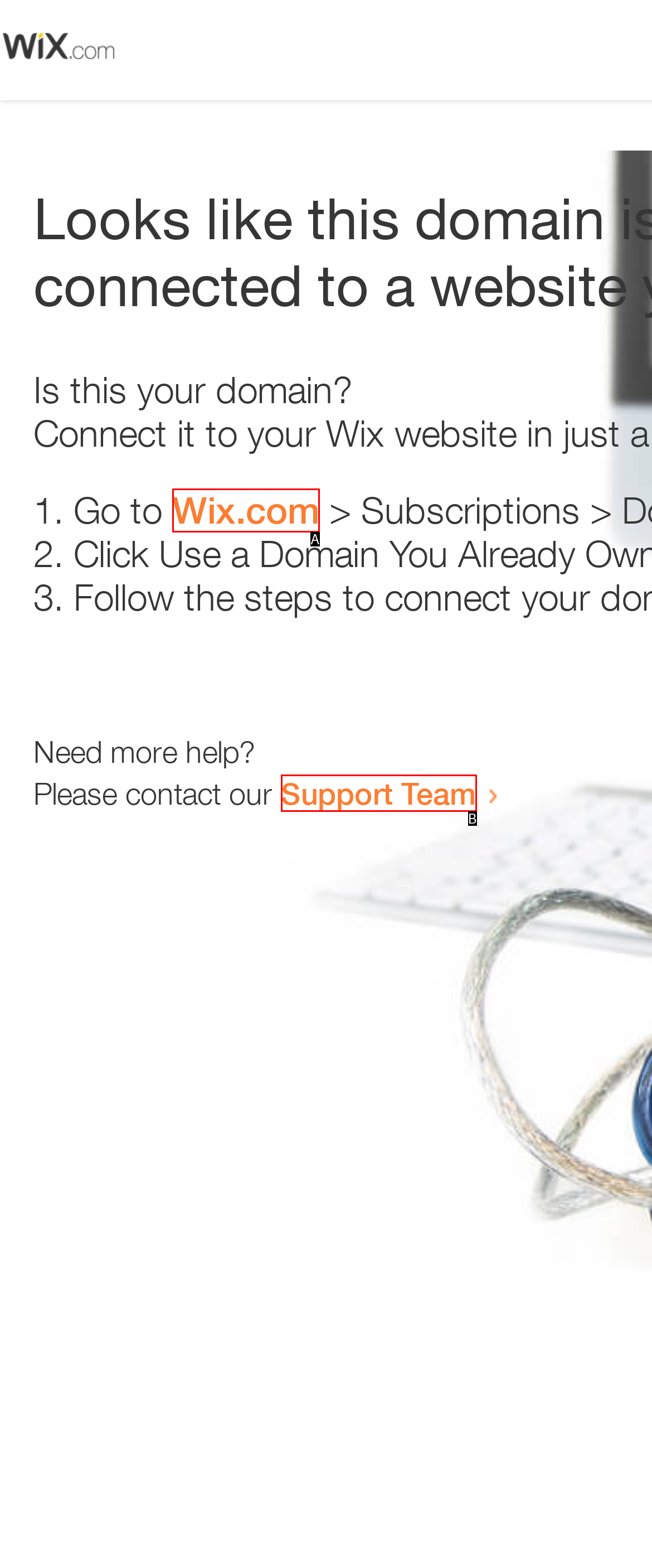From the given options, find the HTML element that fits the description: Support Team. Reply with the letter of the chosen element.

B